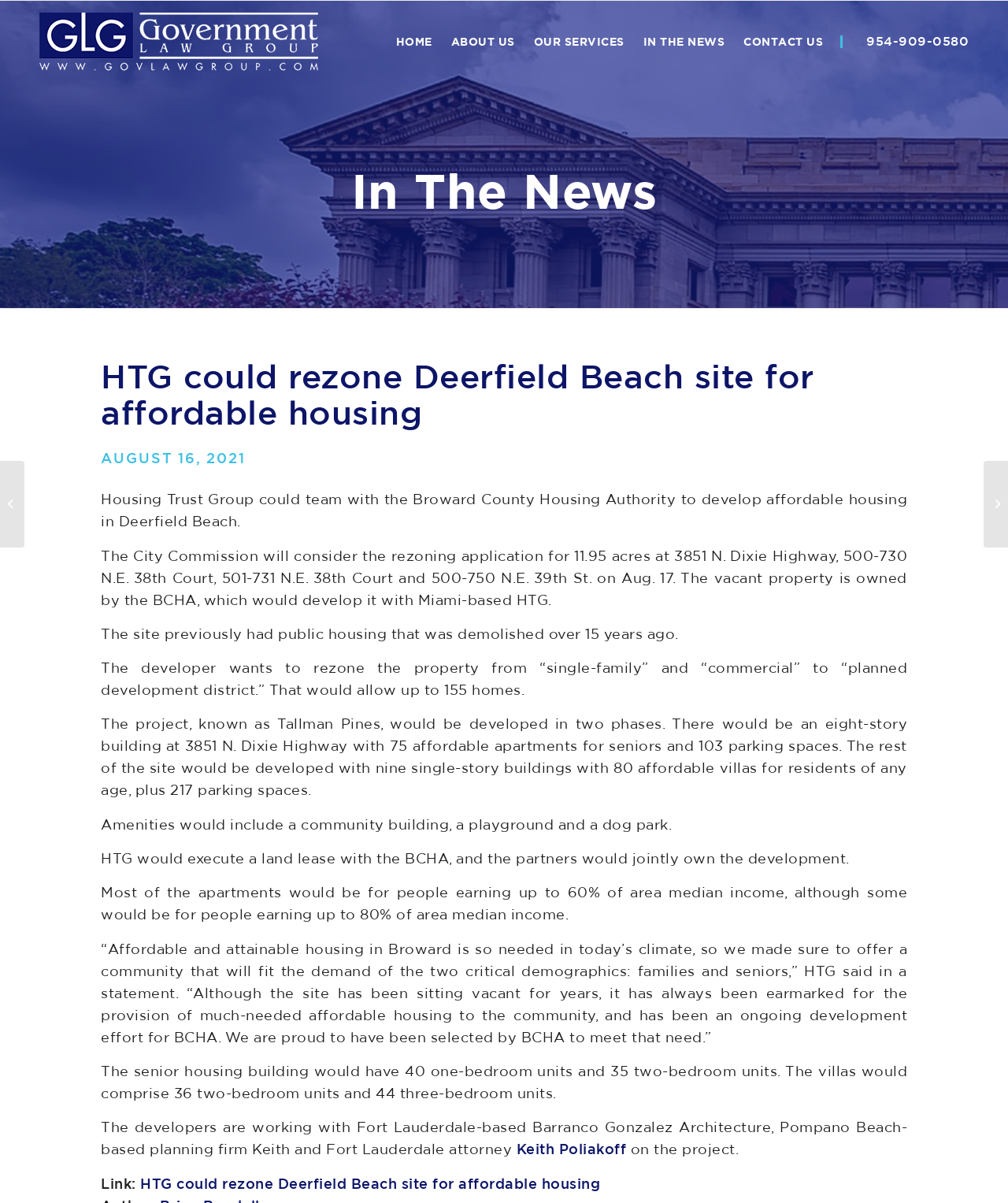Extract the main heading from the webpage content.

In The News